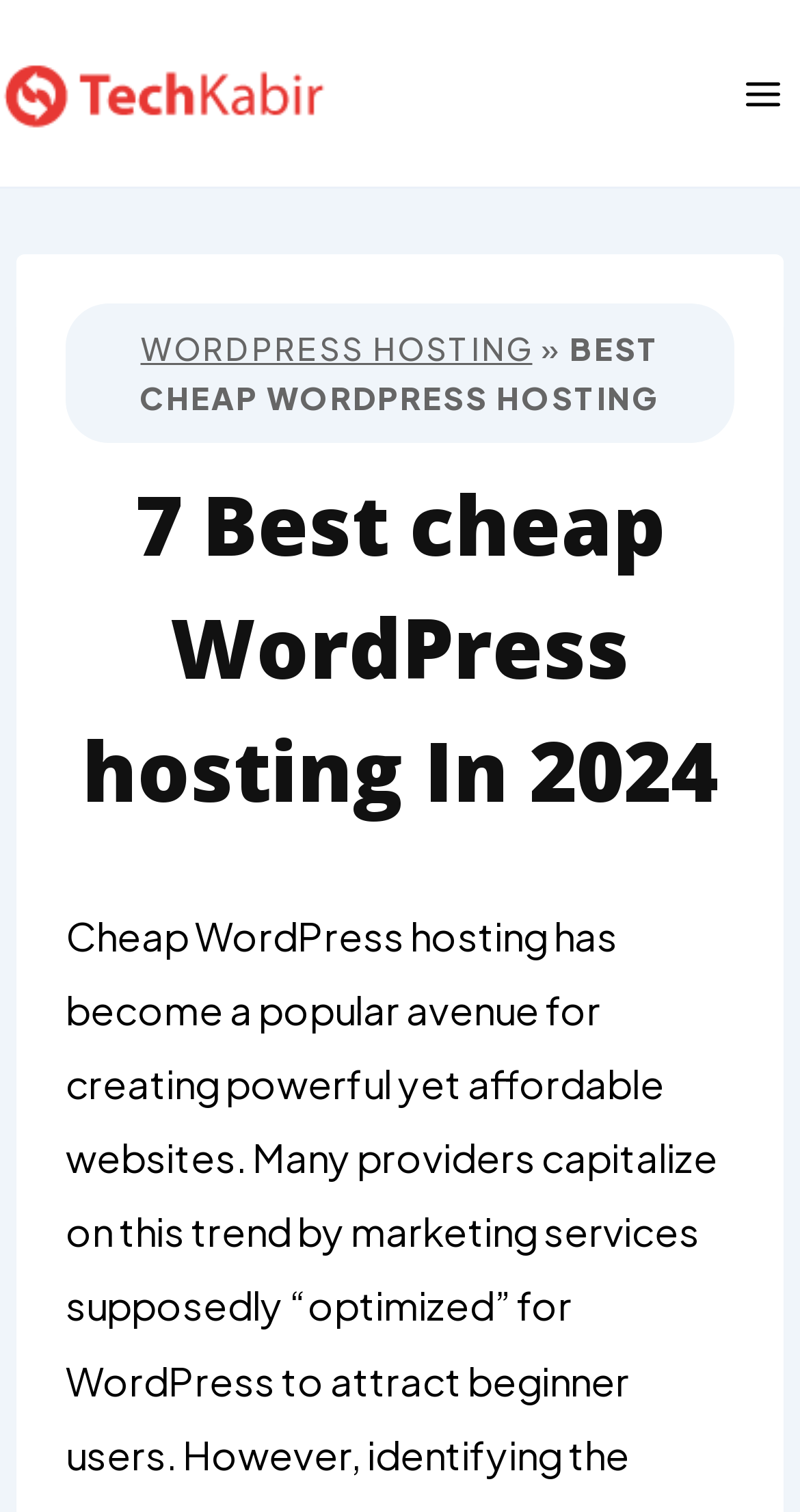What is the main category of the webpage?
Give a detailed and exhaustive answer to the question.

The main category of the webpage can be determined by looking at the link 'WORDPRESS HOSTING' in the header section, which suggests that the webpage is primarily about WordPress hosting.